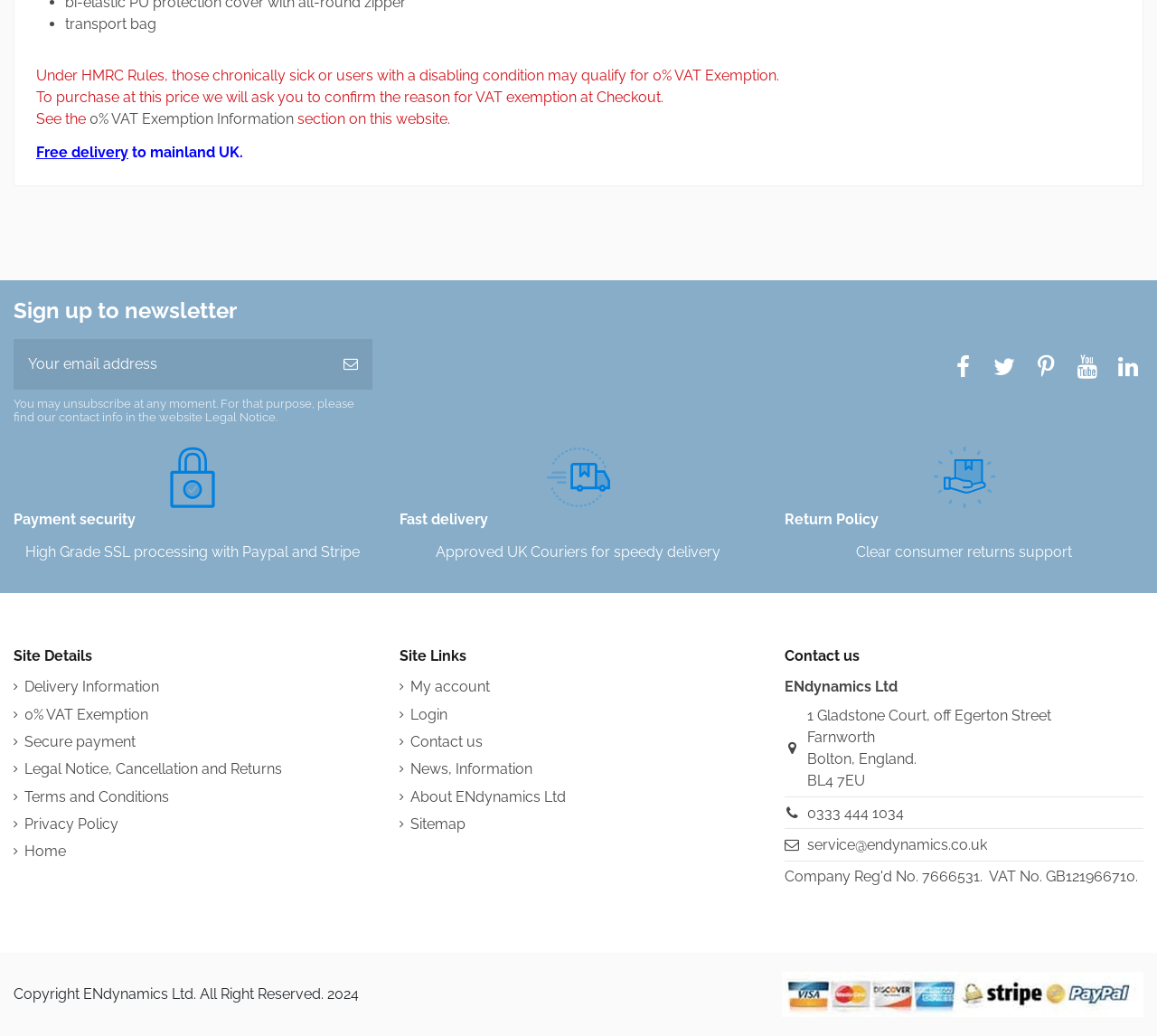Based on the image, please elaborate on the answer to the following question:
What is the purpose of the newsletter sign-up?

The newsletter sign-up section is likely for users to receive updates or news from the website, as it is a common practice for websites to have a newsletter sign-up feature for this purpose.